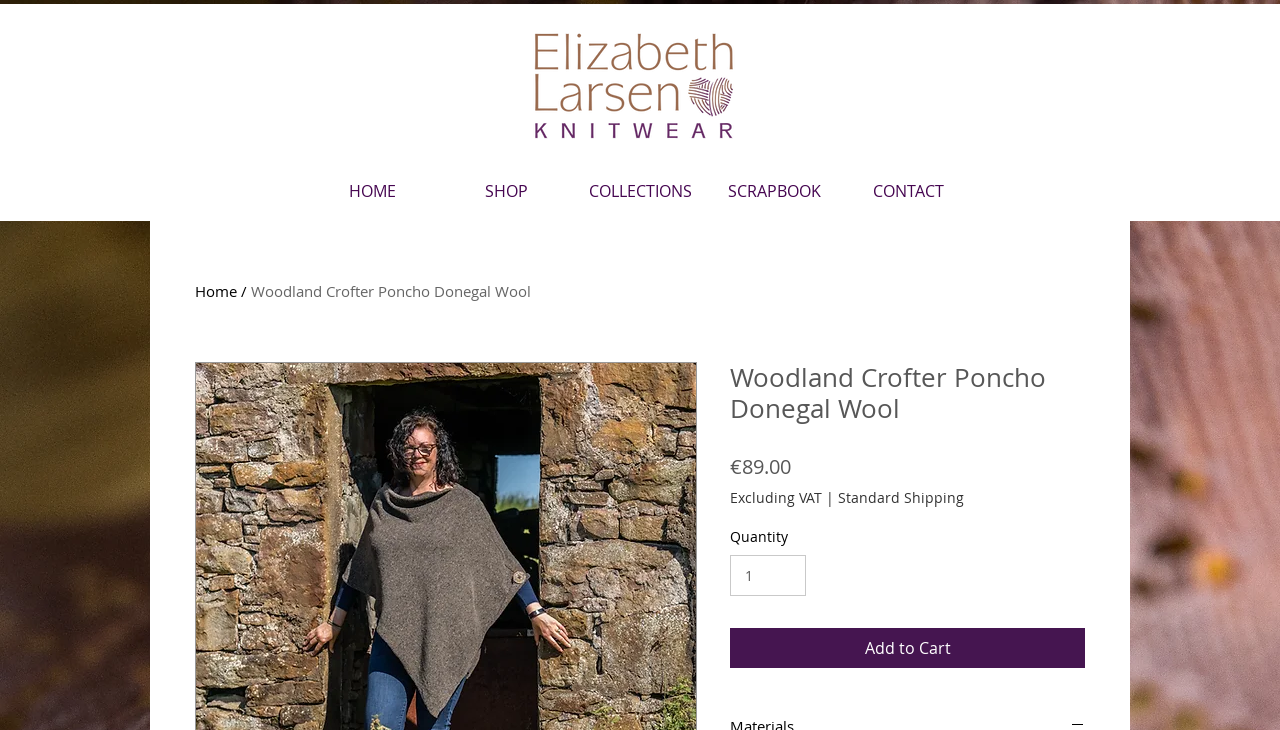From the webpage screenshot, identify the region described by Nederlands. Provide the bounding box coordinates as (top-left x, top-left y, bottom-right x, bottom-right y), with each value being a floating point number between 0 and 1.

None